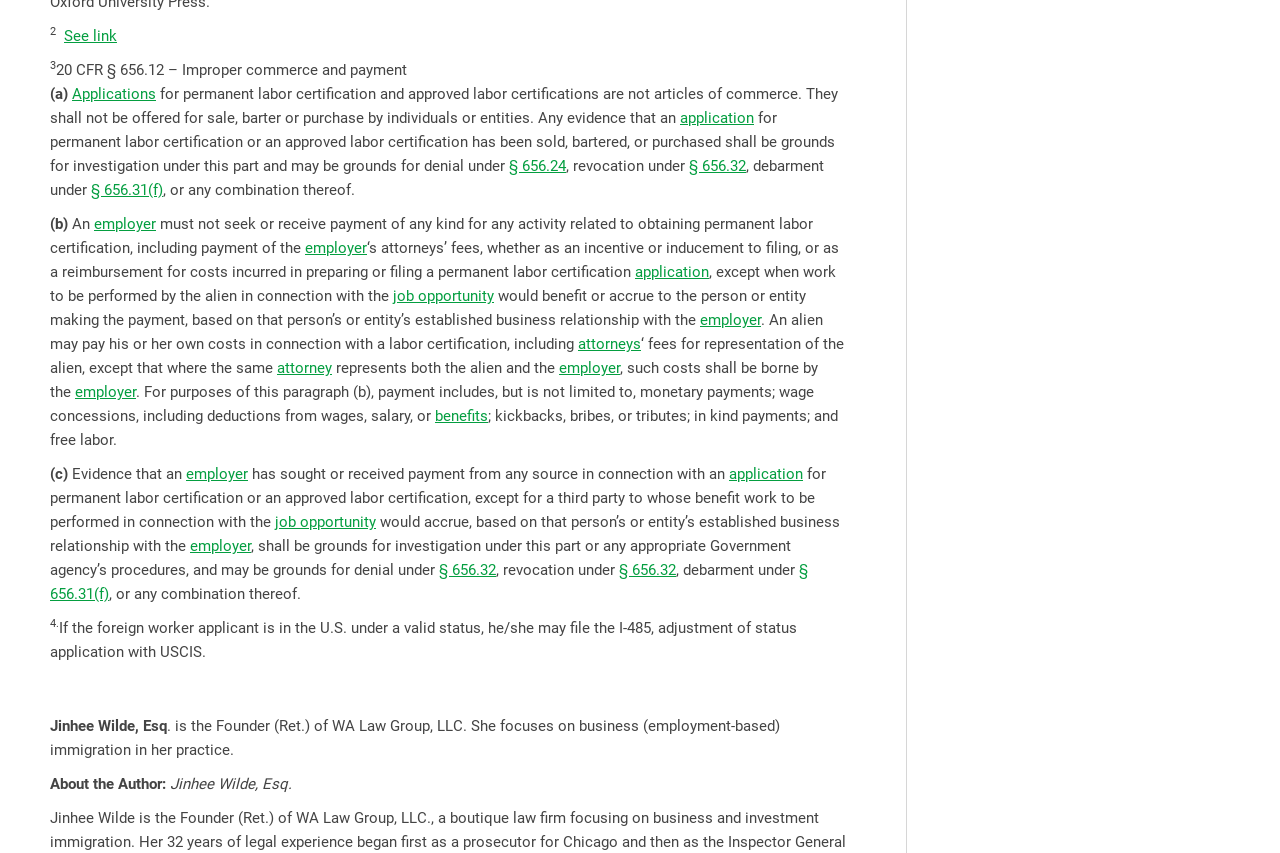Please predict the bounding box coordinates of the element's region where a click is necessary to complete the following instruction: "Click 'employer'". The coordinates should be represented by four float numbers between 0 and 1, i.e., [left, top, right, bottom].

[0.073, 0.252, 0.122, 0.273]